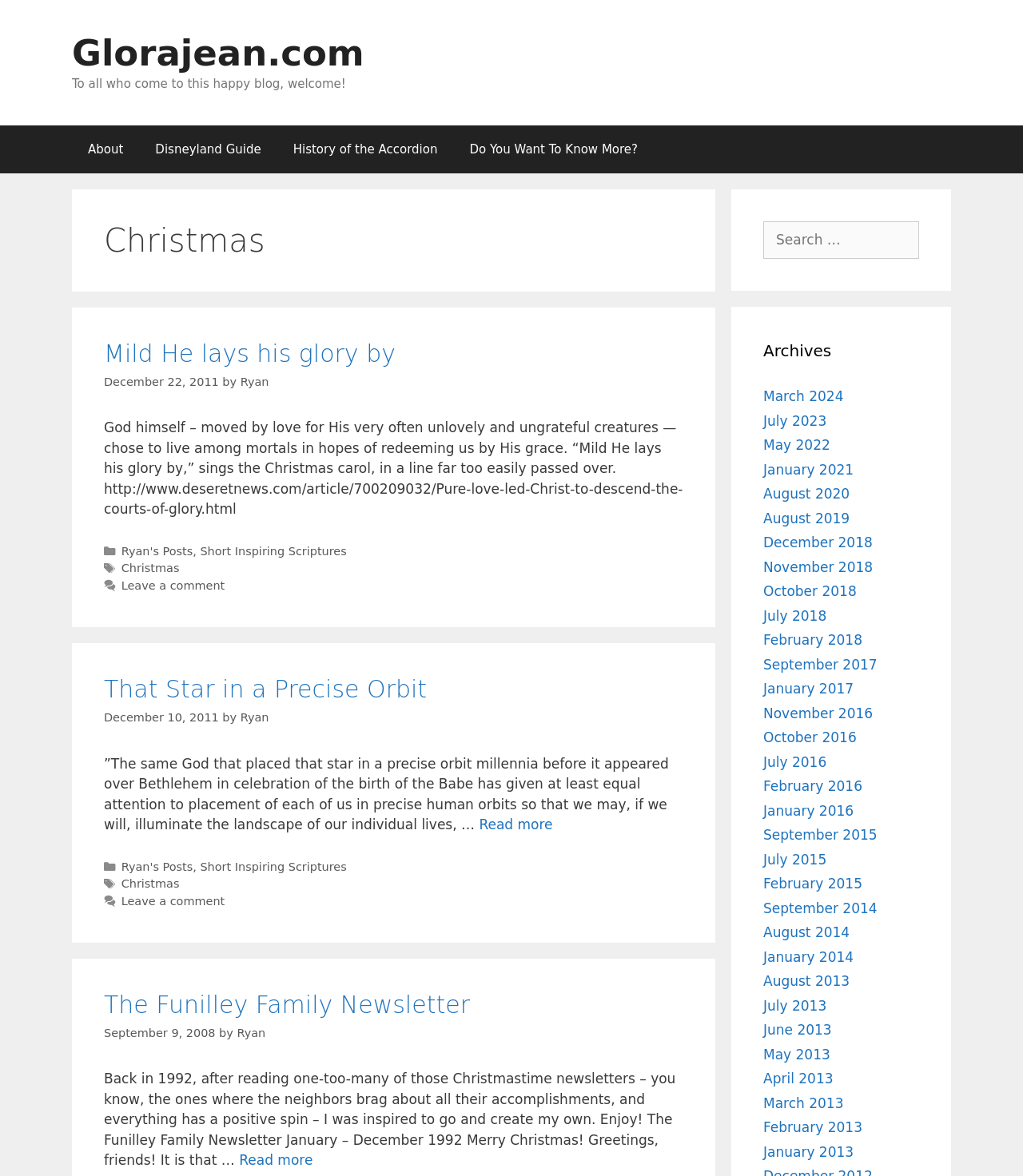Please predict the bounding box coordinates of the element's region where a click is necessary to complete the following instruction: "Explore the article about pacifier use and bottlefeeding". The coordinates should be represented by four float numbers between 0 and 1, i.e., [left, top, right, bottom].

None